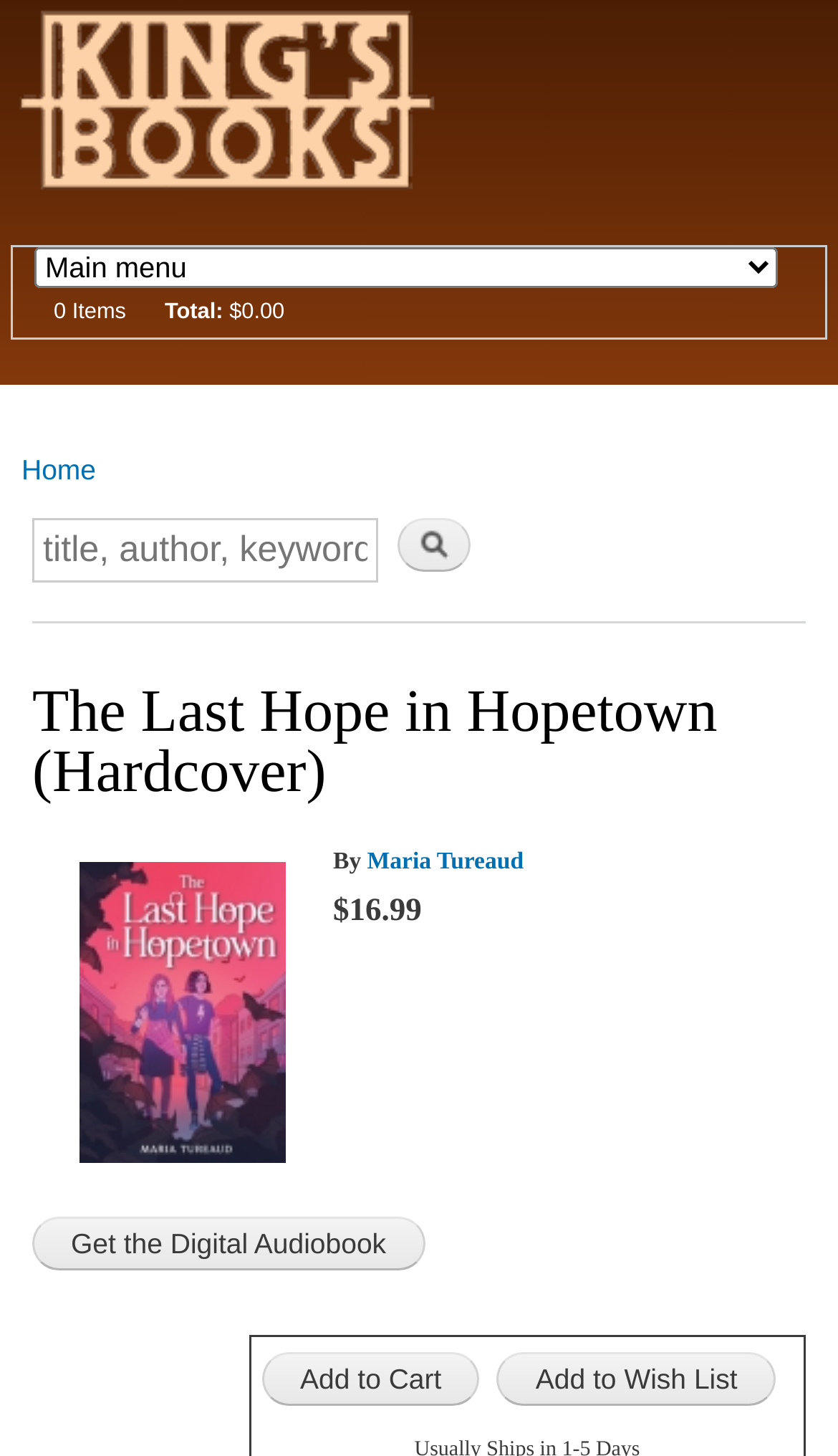Explain the features and main sections of the webpage comprehensively.

This webpage is about a book titled "The Last Hope in Hopetown (Hardcover)" by Maria Tureaud. At the top left corner, there is a link to "Home" accompanied by a small image. Next to it is the website's logo, "King's Books". A search form is located at the top right corner, consisting of a text box and a "Search" button.

Below the search form, there is a navigation menu with a link to "Skip to main content". A shopping cart section is situated at the top center, displaying the number of items in the cart, which is currently zero, and the total cost, which is $0.00.

The main content of the webpage is dedicated to the book. The book's title is prominently displayed in a large font, followed by a brief description that is not fully visible in the screenshot. Below the title, there is a link to the book's cover image, which is also displayed as an image. The author's name, Maria Tureaud, is linked below the cover image.

The book's price, $16.99, is displayed below the author's name. There are two buttons at the bottom of the page: "Get the Digital Audiobook" and "Add to Cart", as well as an "Add to Wish List" button.